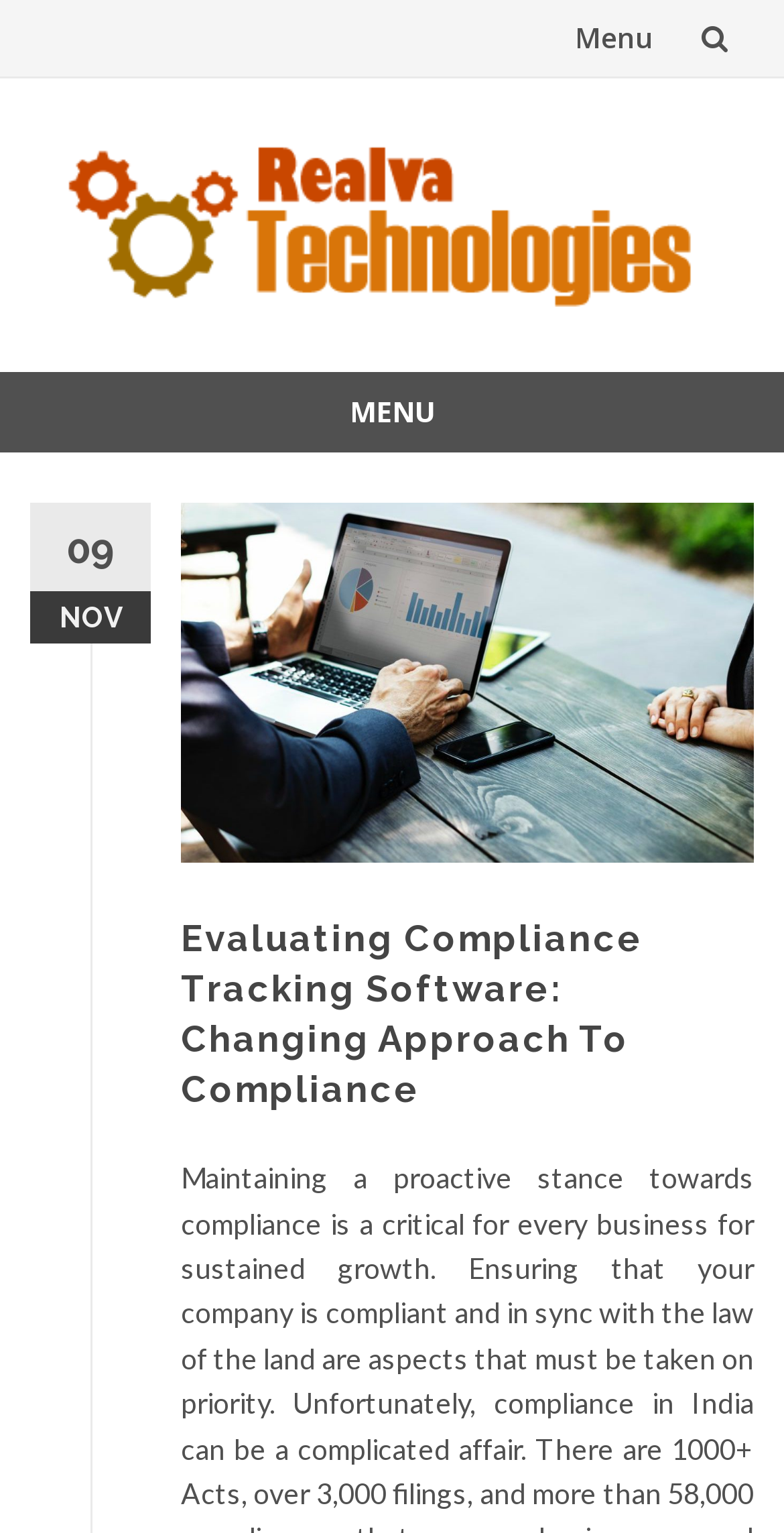What is the day of the month?
Provide an in-depth answer to the question, covering all aspects.

I found the day of the month by looking at the static text '09' which is located below the figure and above the heading, indicating the day of the month.